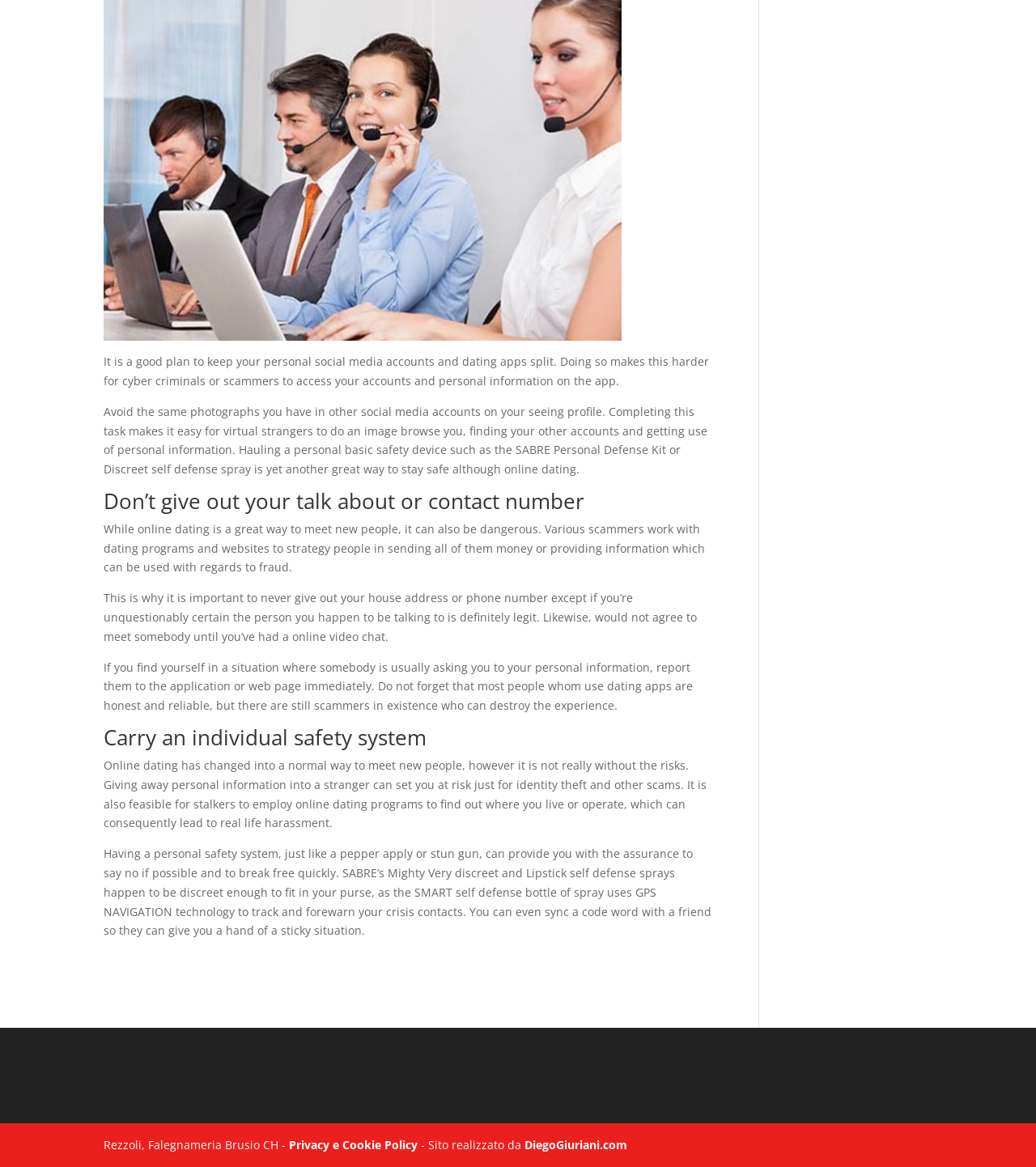Refer to the image and provide a thorough answer to this question:
What is recommended to avoid sharing on online dating profiles?

The webpage advises against using the same photographs on online dating profiles as on other social media accounts, as this can make it easy for virtual strangers to find and access personal information.